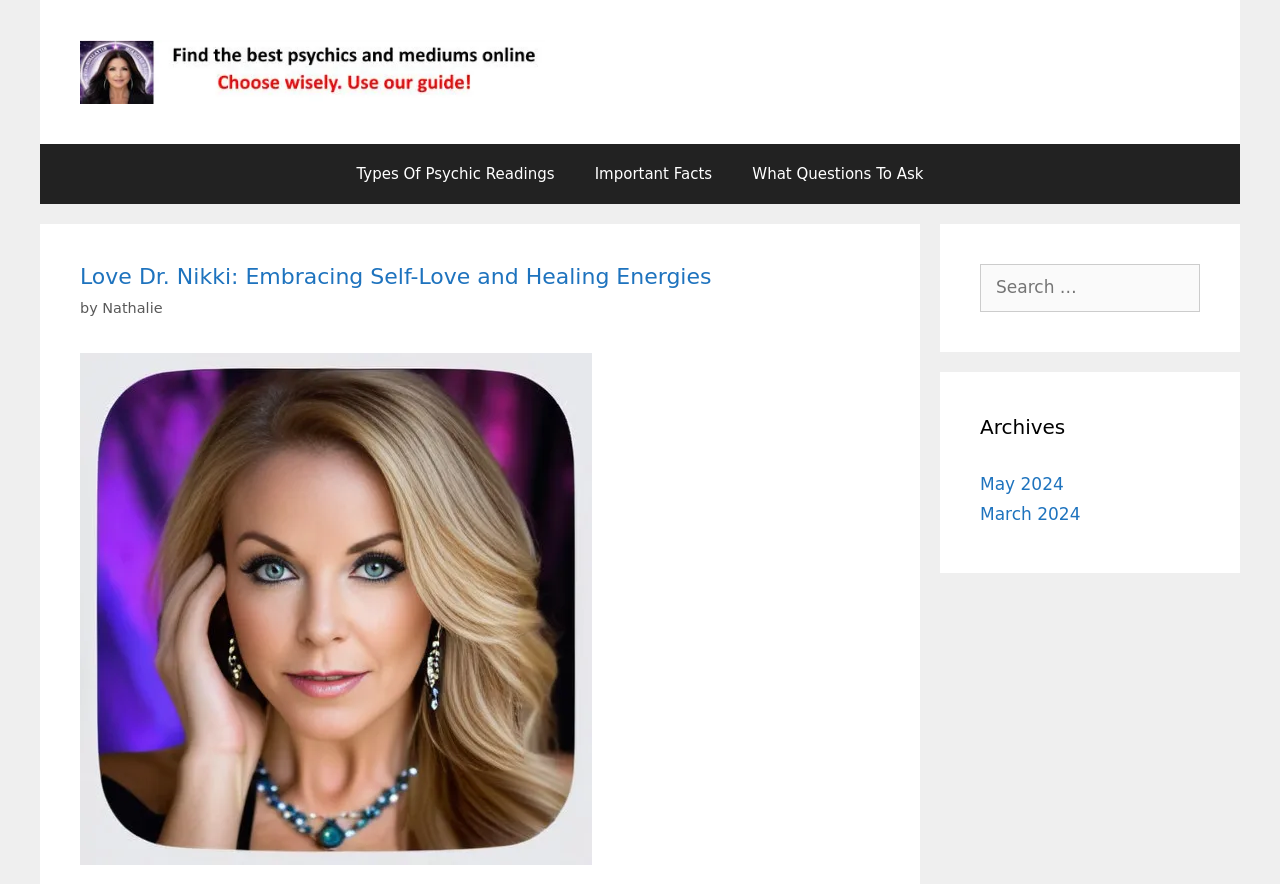How many archive links are available? Based on the image, give a response in one word or a short phrase.

2